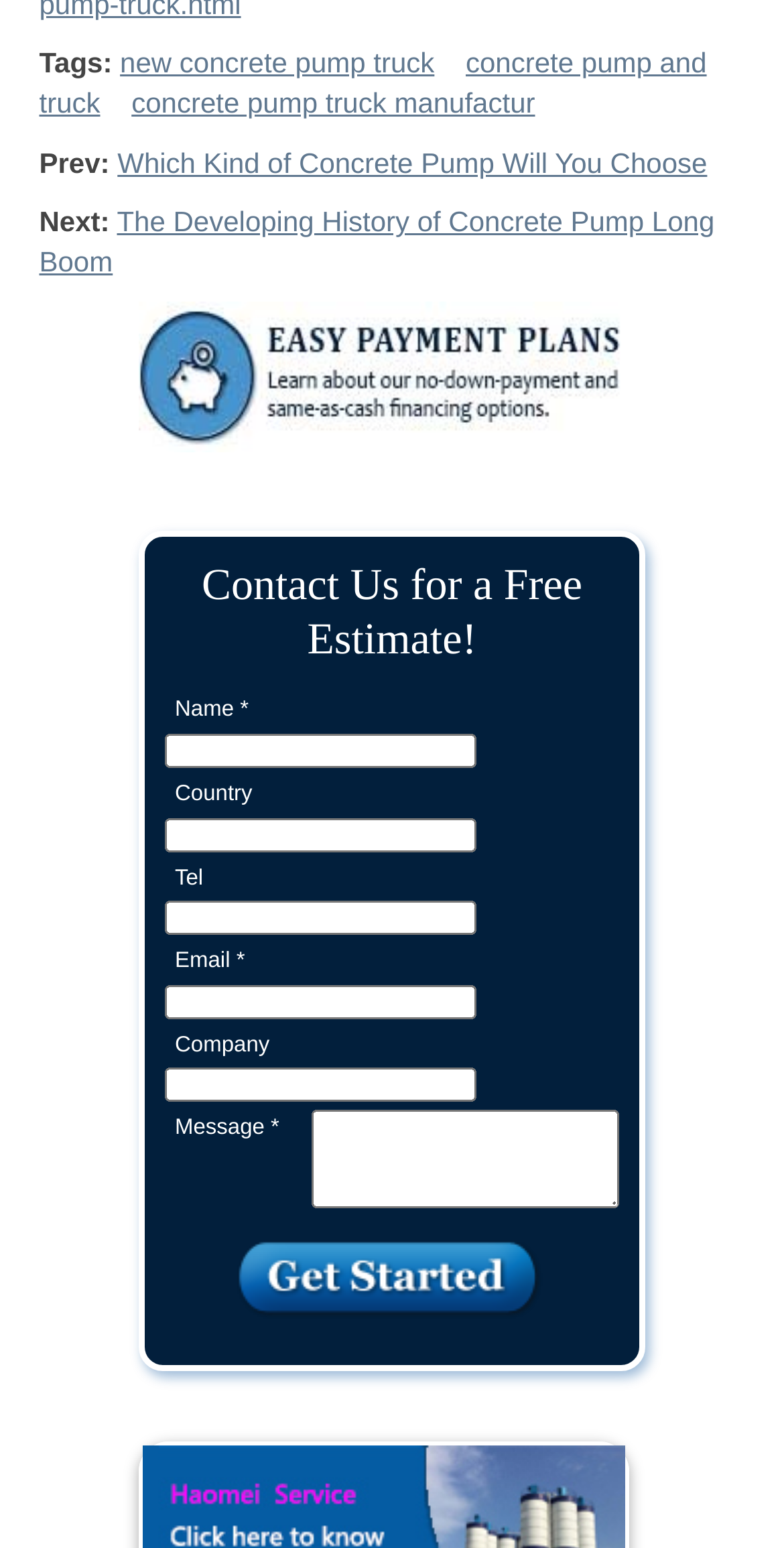Give a one-word or one-phrase response to the question:
How many links are there on the webpage?

6